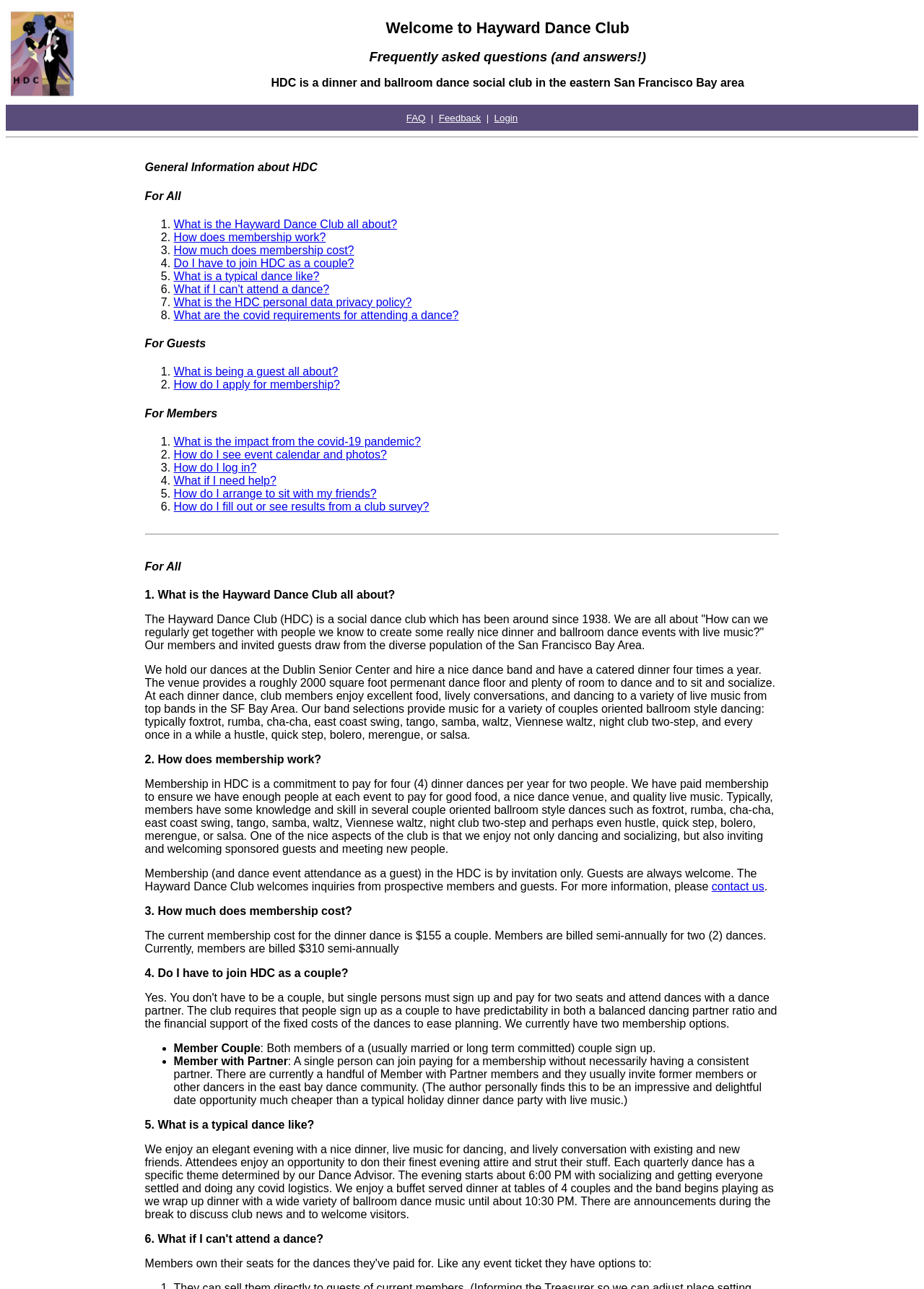Can you give a detailed response to the following question using the information from the image? What is the typical duration of a dance event?

According to the webpage, the evening starts about 6:00 PM and the band plays until about 10:30 PM, indicating that the typical duration of a dance event is around 4.5 hours.